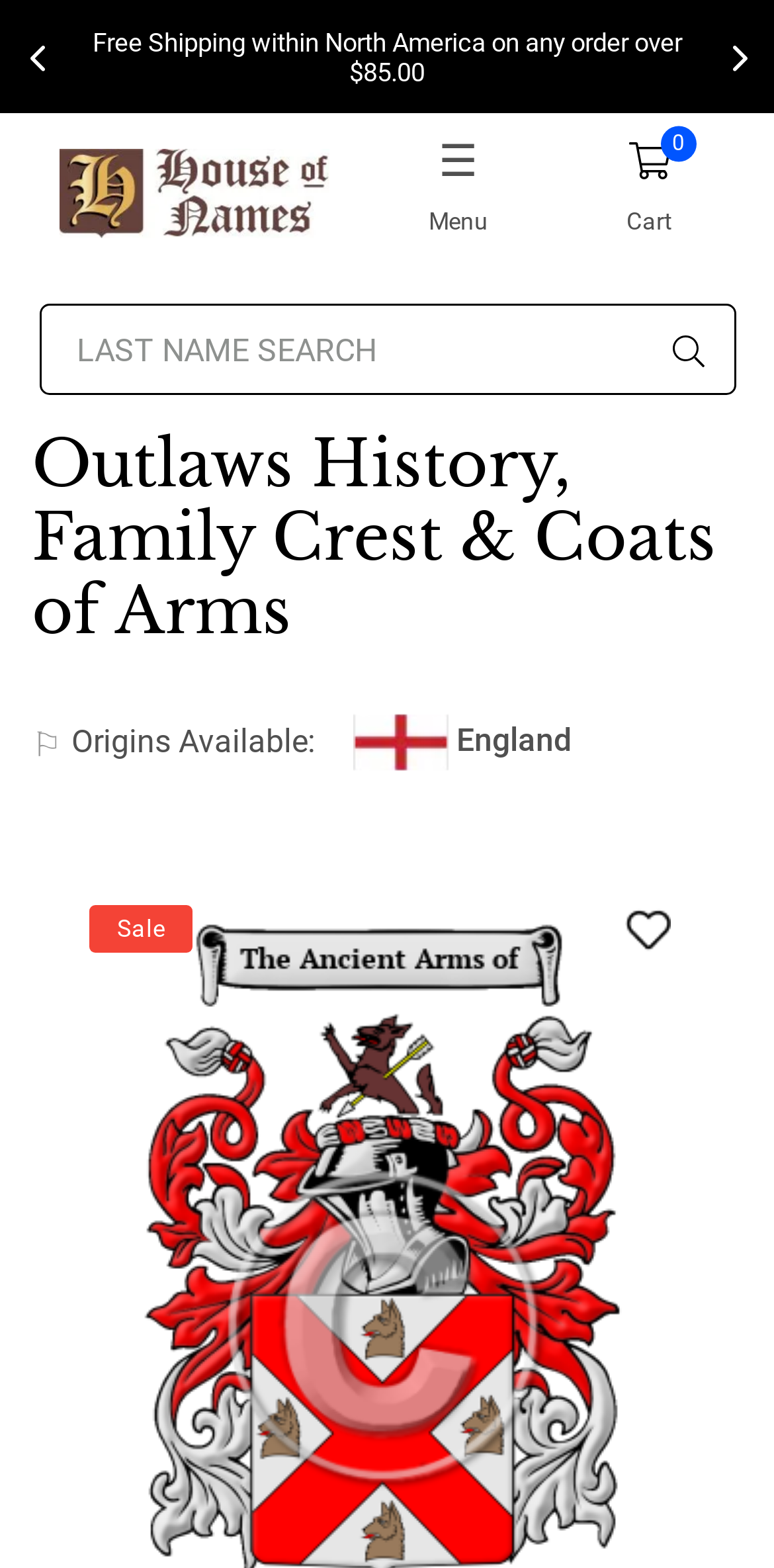Please indicate the bounding box coordinates of the element's region to be clicked to achieve the instruction: "Click on the menu". Provide the coordinates as four float numbers between 0 and 1, i.e., [left, top, right, bottom].

[0.469, 0.072, 0.715, 0.175]